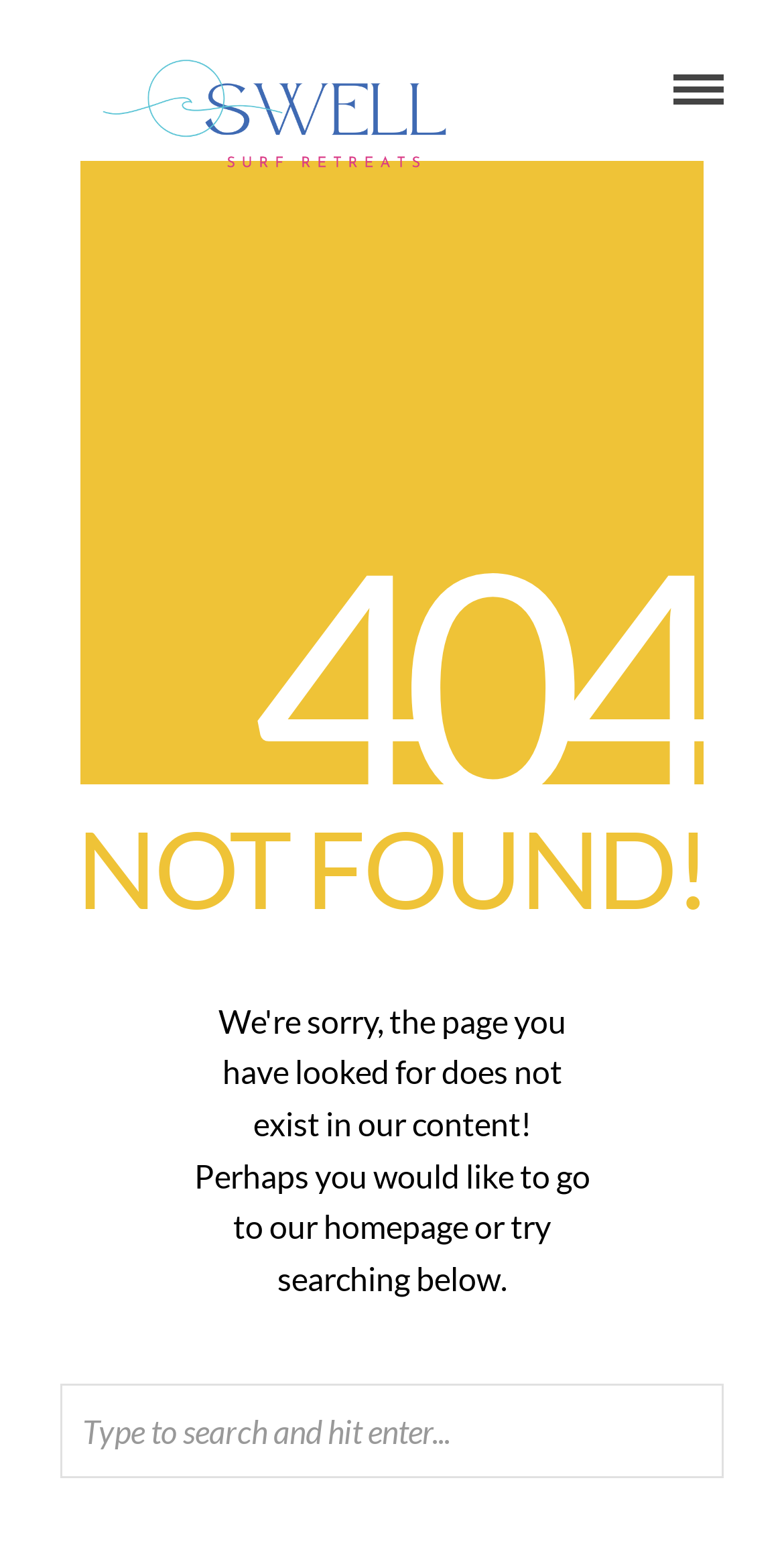What is the suggested action for the user?
Based on the screenshot, provide a one-word or short-phrase response.

Go to homepage or search